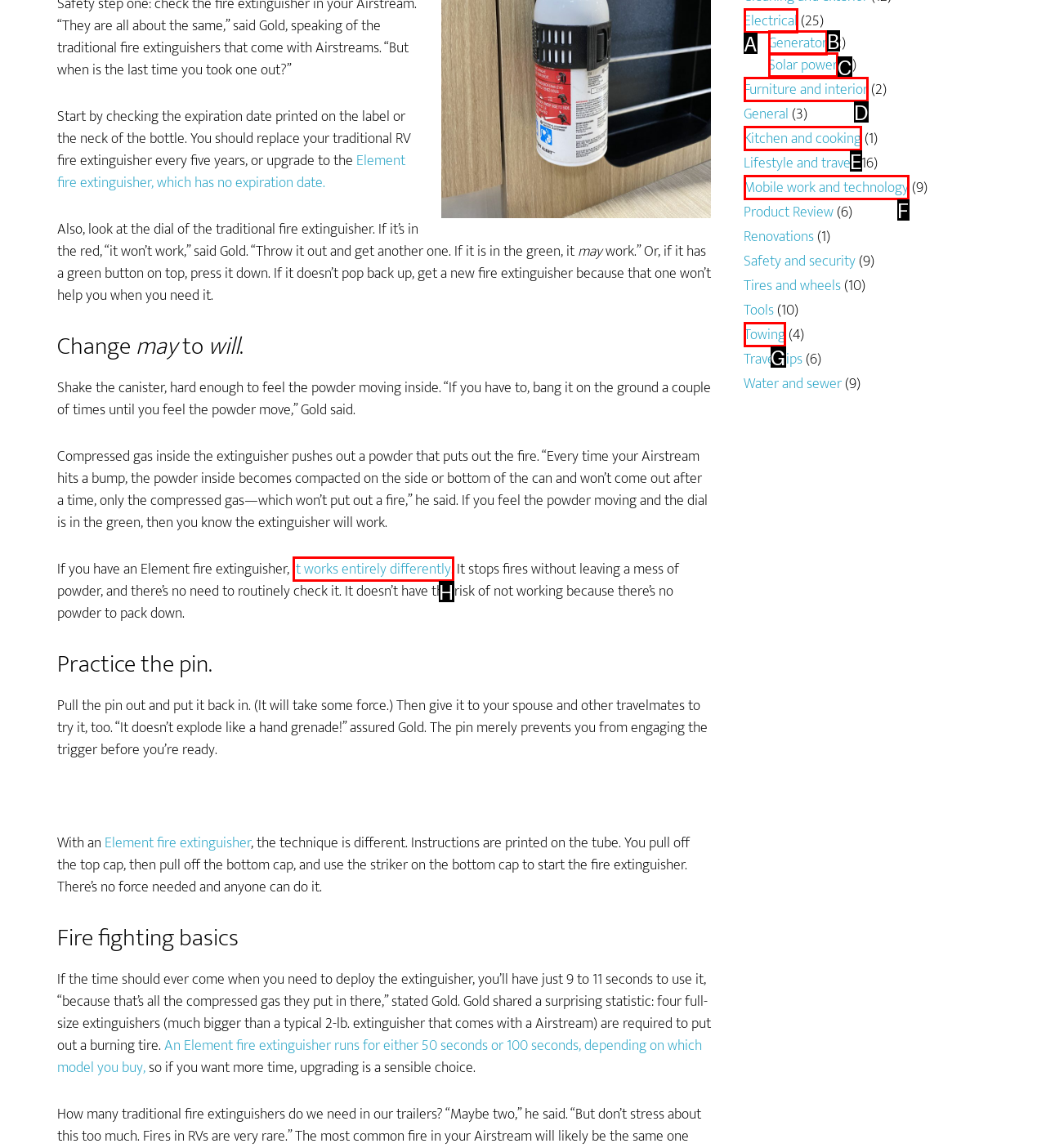Tell me which one HTML element best matches the description: Services
Answer with the option's letter from the given choices directly.

None